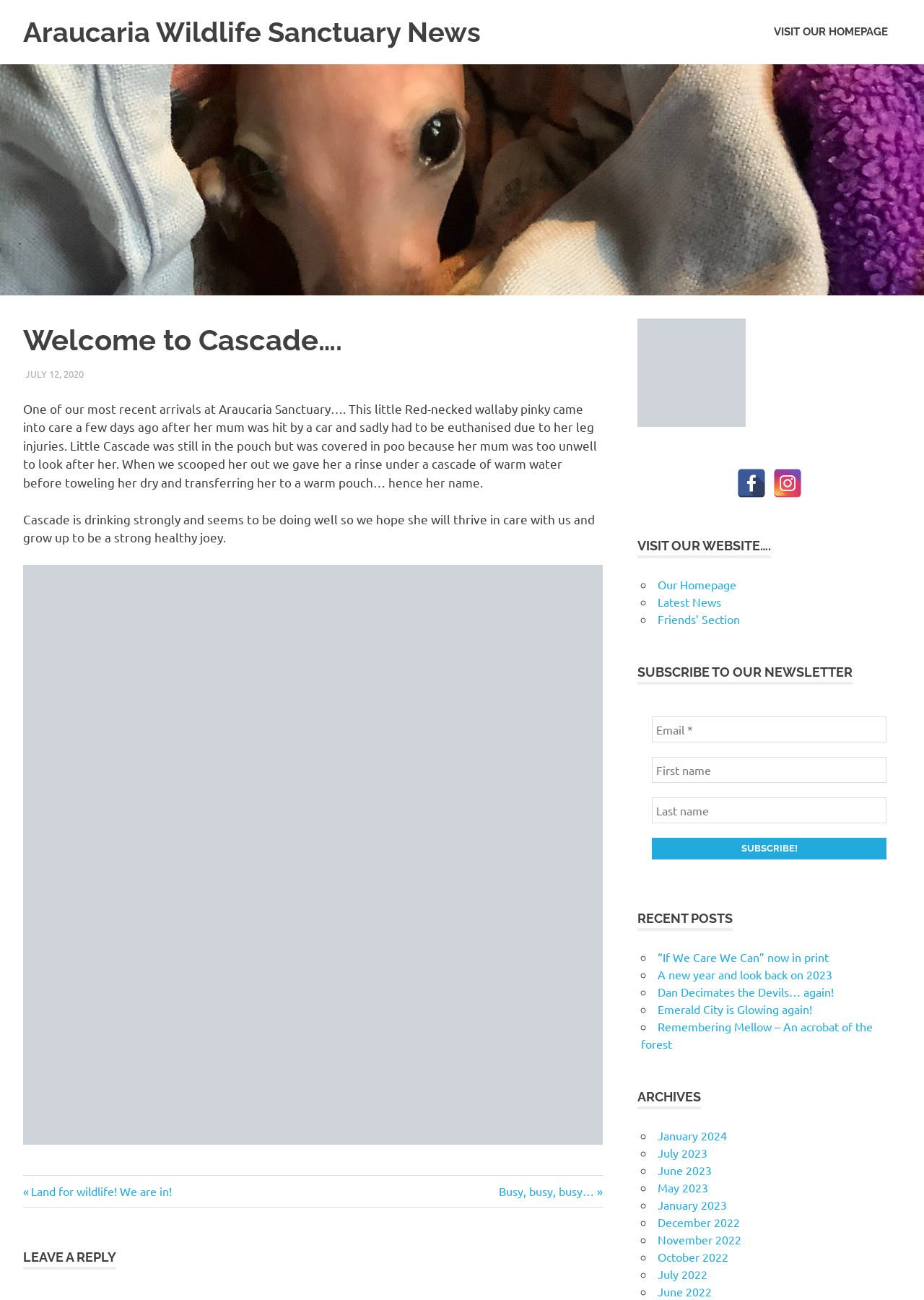What is the name of the social media platform with an icon?
Answer the question with detailed information derived from the image.

The icon is likely a Facebook icon, as it is listed alongside an Instagram icon, and the text 'Facebook' is associated with it.